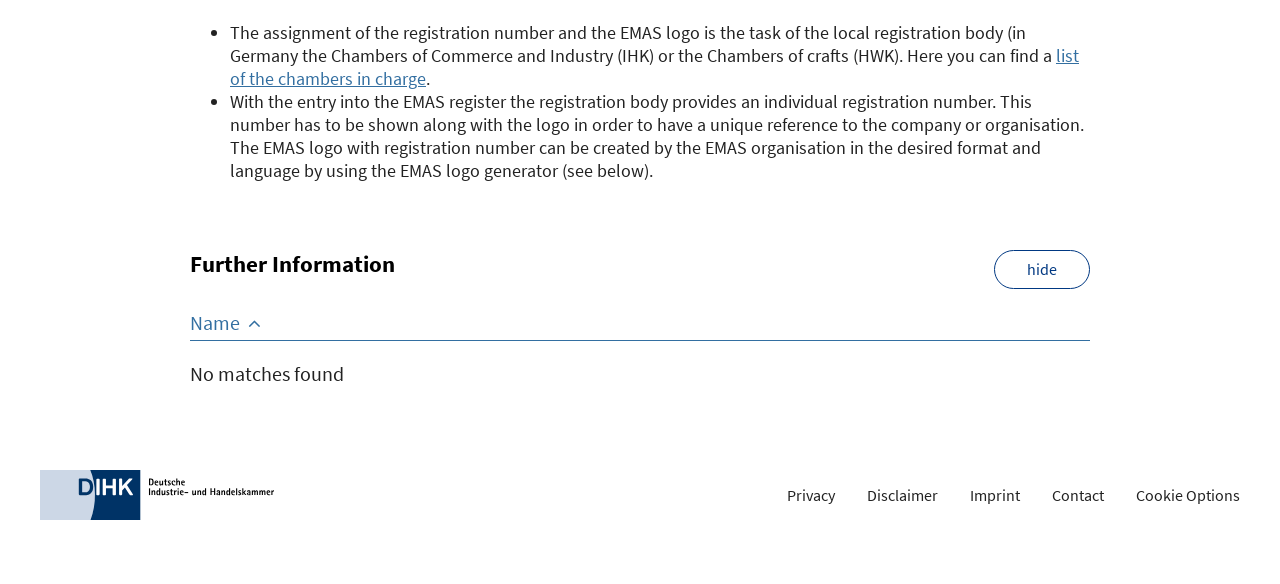Based on the description "Cookie Options", find the bounding box of the specified UI element.

[0.888, 0.83, 0.969, 0.864]